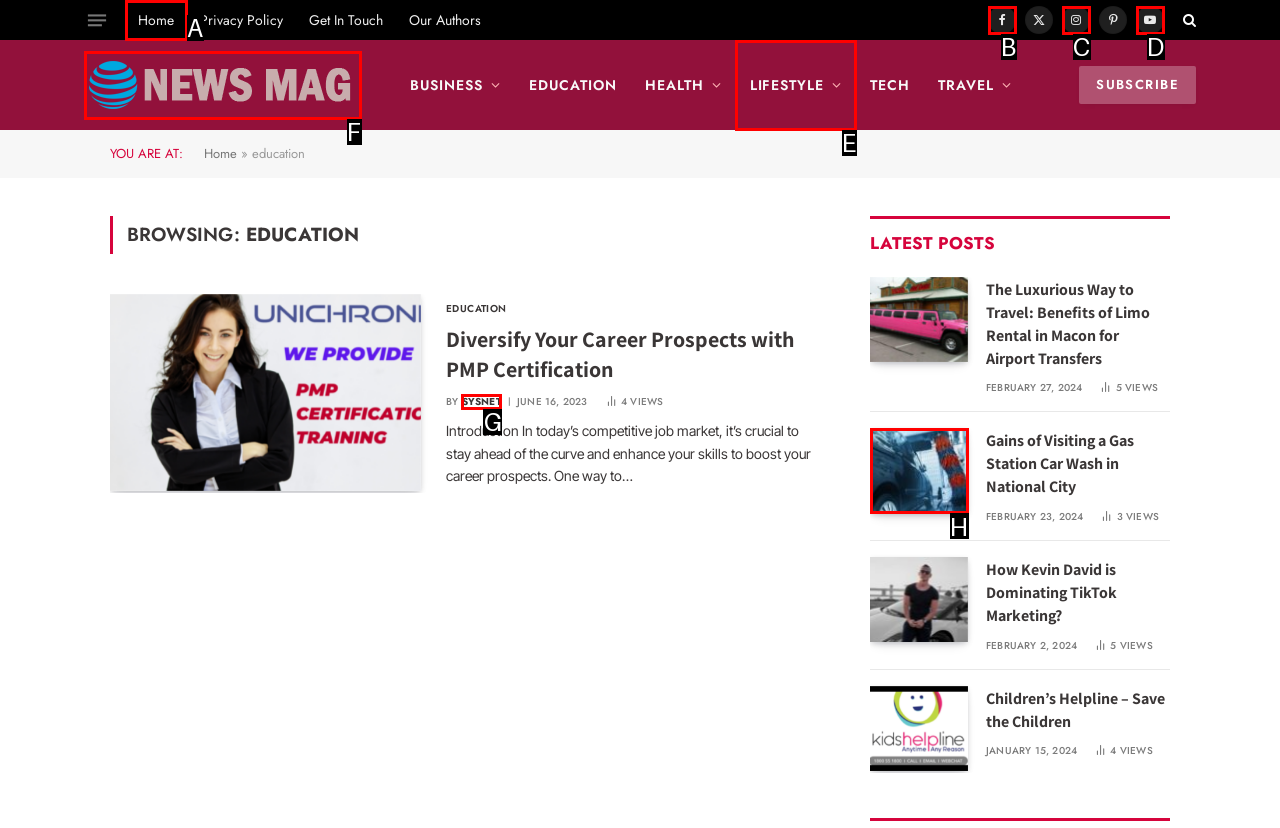Which option aligns with the description: parent_node: BUSINESS title="News Mag"? Respond by selecting the correct letter.

F